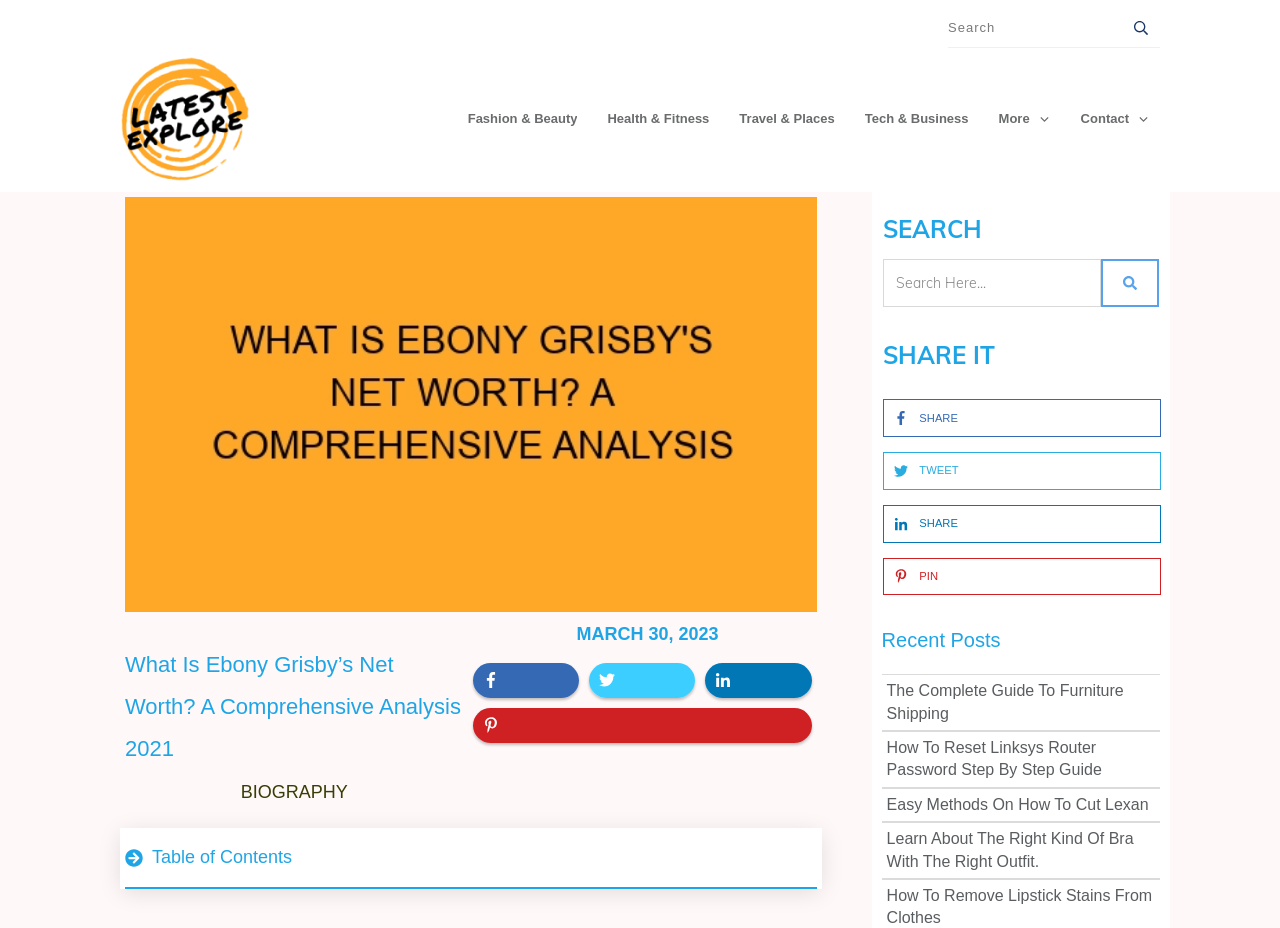Identify the bounding box coordinates of the area you need to click to perform the following instruction: "Explore Recent Posts".

[0.689, 0.675, 0.906, 0.727]